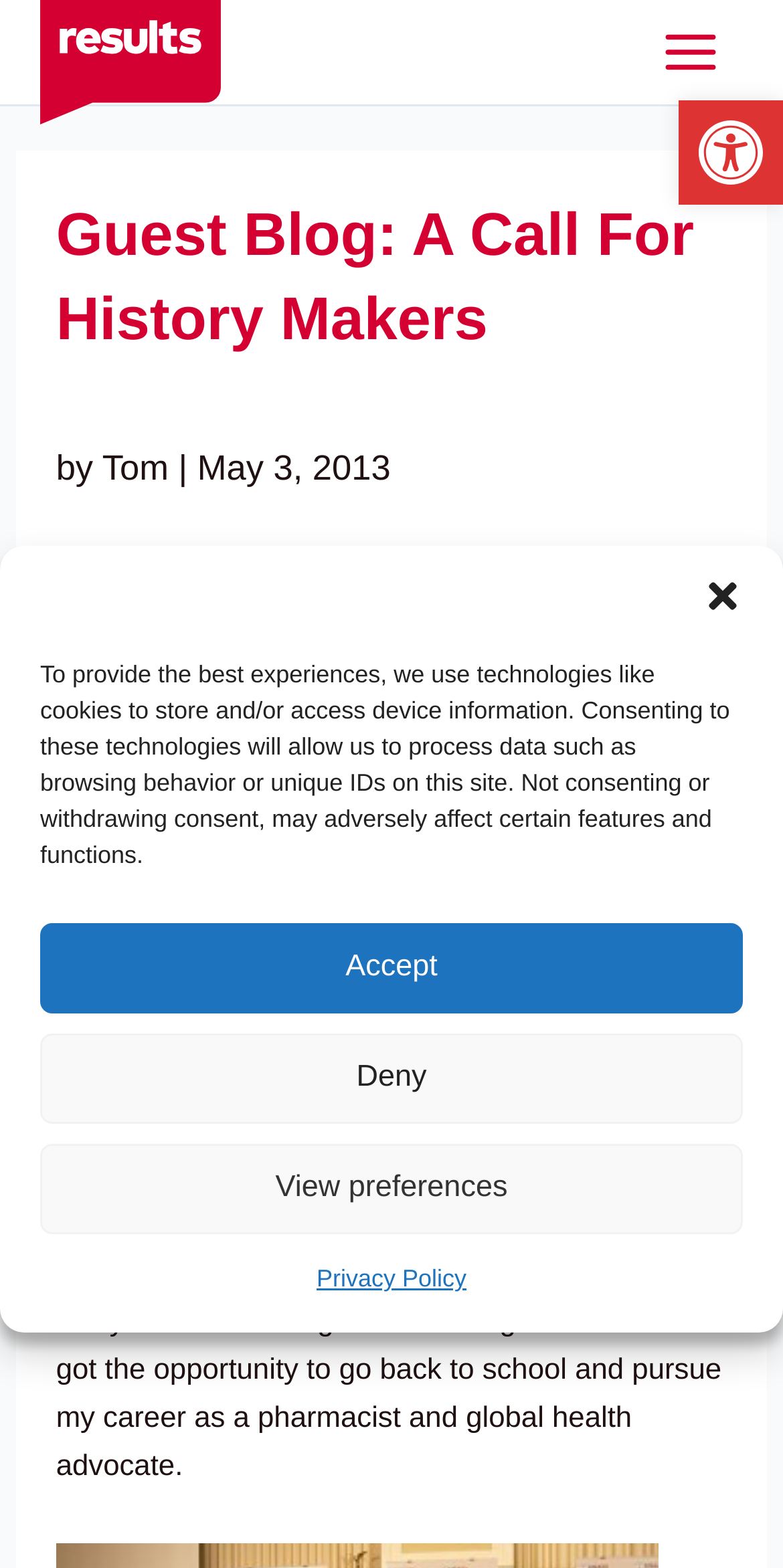From the webpage screenshot, predict the bounding box of the UI element that matches this description: "alt="Results UK"".

[0.051, 0.023, 0.282, 0.043]